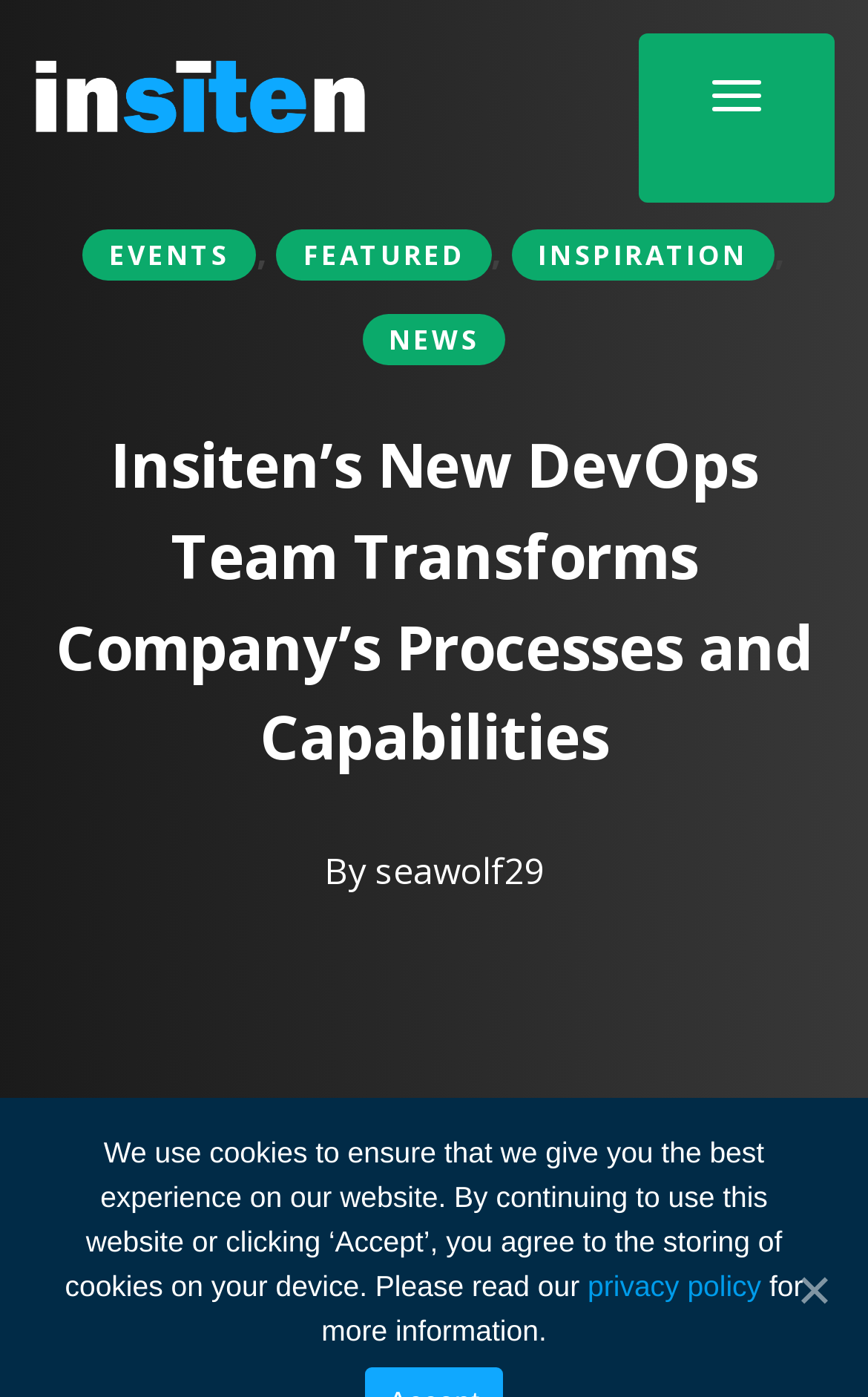Give a detailed account of the webpage's layout and content.

The webpage is about Insiten's new DevOps team, which focuses on automation, process improvement, and monitoring throughout the company's software development cycle. 

At the top left of the page, there is a link to Insiten's homepage, accompanied by an Insiten logo image. On the top right, there is a toggle navigation button. 

Below the navigation button, there is a heading with links to different sections: EVENTS, FEATURED, INSPIRATION, and NEWS. These links are arranged horizontally, with EVENTS on the left and NEWS on the right.

Further down, there is a main heading that announces the launch of Insiten's new DevOps team, which takes up most of the width of the page. 

Below the main heading, there is a byline that reads "By seawolf29". 

At the bottom of the page, there is a notice about the use of cookies on the website. The notice is accompanied by a link to the privacy policy and an "Accept" button to agree to the storing of cookies.